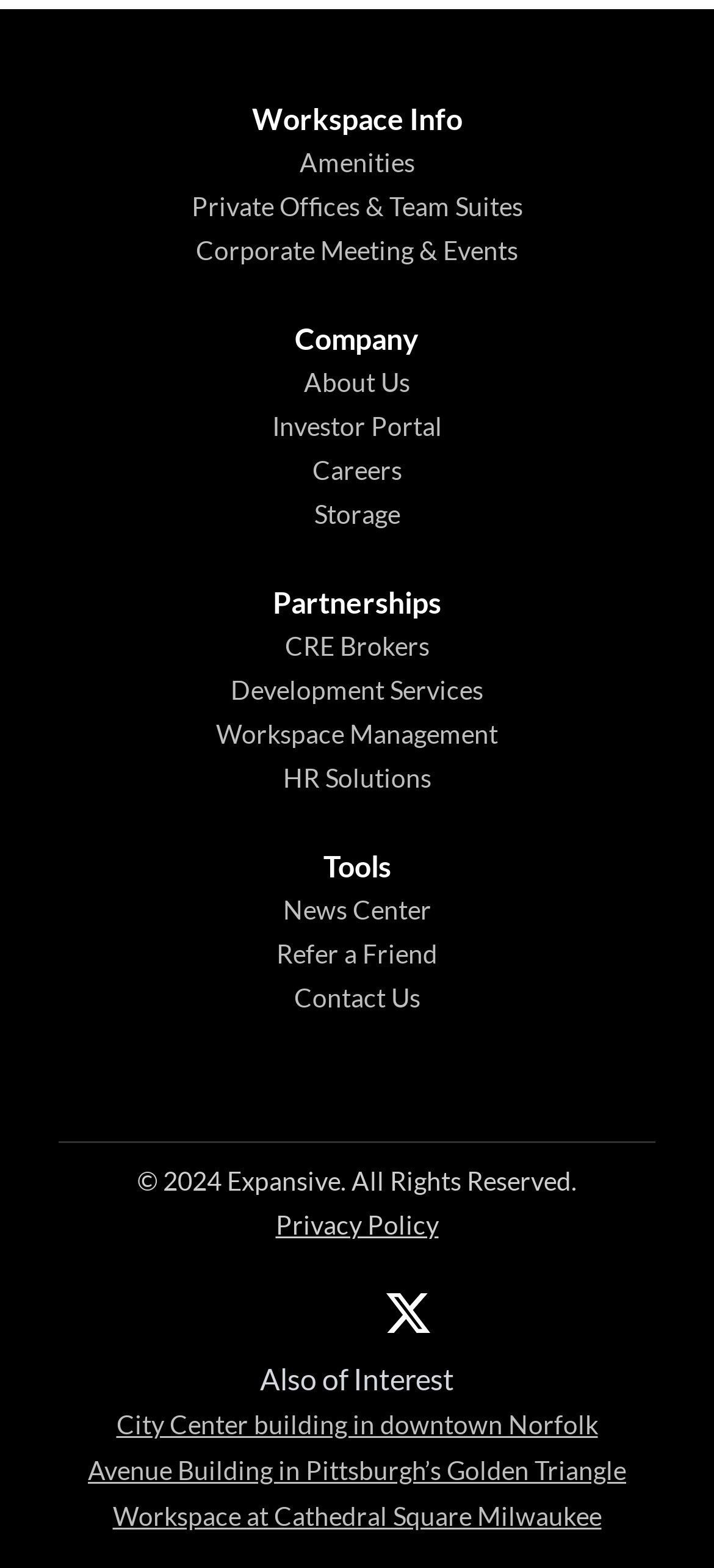Use a single word or phrase to answer the question:
How many links are there in the 'Partnerships' section?

4